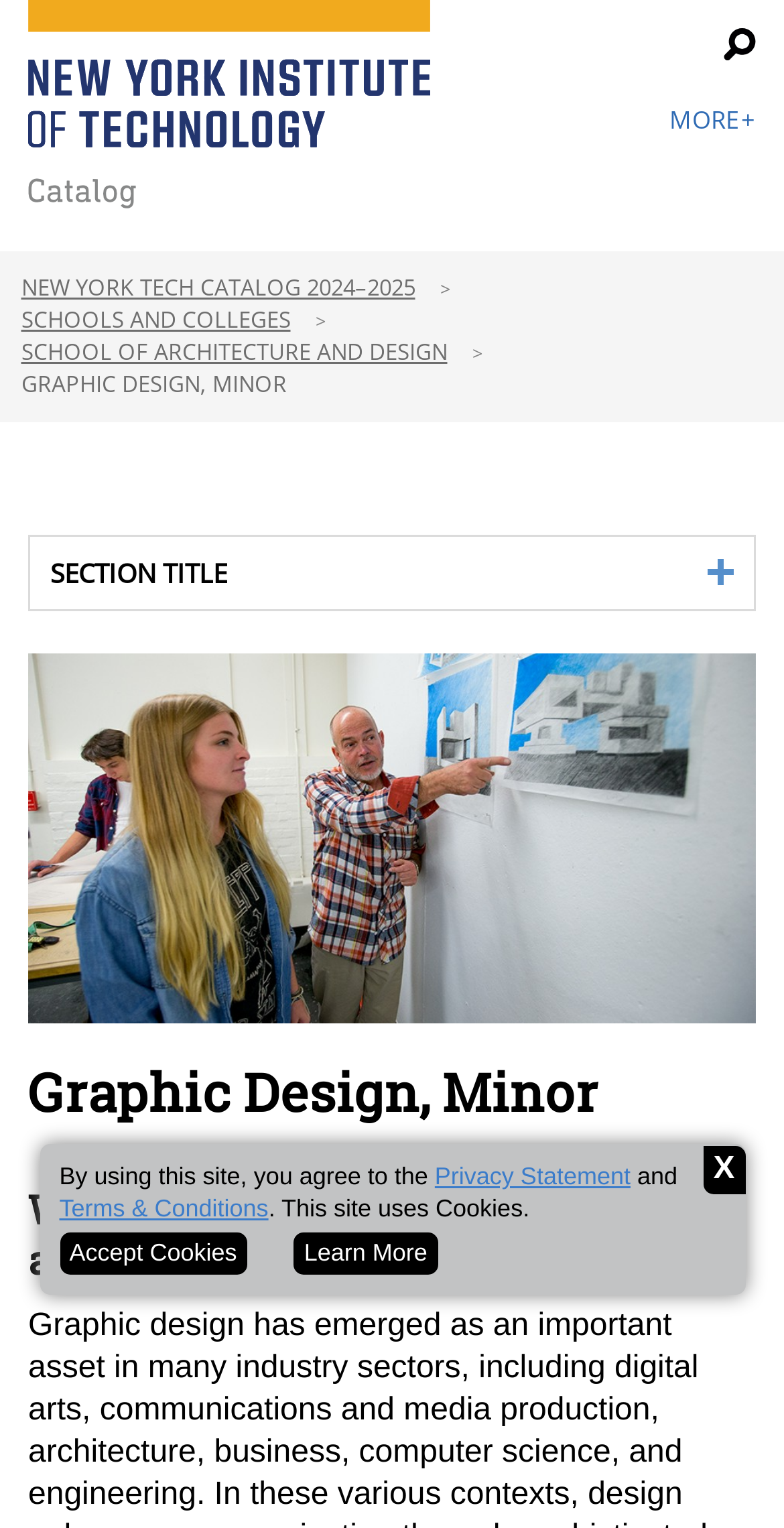Summarize the webpage with intricate details.

The webpage is about the Graphic Design Minor program at the School of Architecture and Design at New York Tech. At the top left corner, there is the NYIT logo, and at the top right corner, there are three links: "NYIT Search", "MORE+", and a search icon. Below the logo, there are four links: "NEW YORK TECH CATALOG 2024–2025", "SCHOOLS AND COLLEGES", "SCHOOL OF ARCHITECTURE AND DESIGN", and "GRAPHIC DESIGN, MINOR".

The main content of the page is divided into sections. The first section has a heading "Graphic Design, Minor" and an image of students and a teacher looking at artwork on a wall. Below the image, there is a heading "What is a minor in graphic design and why is it important?".

At the bottom of the page, there is a section with links to the "Privacy Statement" and "Terms & Conditions", as well as a button to "Accept Cookies" and another button to "Learn More" about cookies. There is also a small "X" button at the bottom right corner, likely used to close a popup or dialog box.